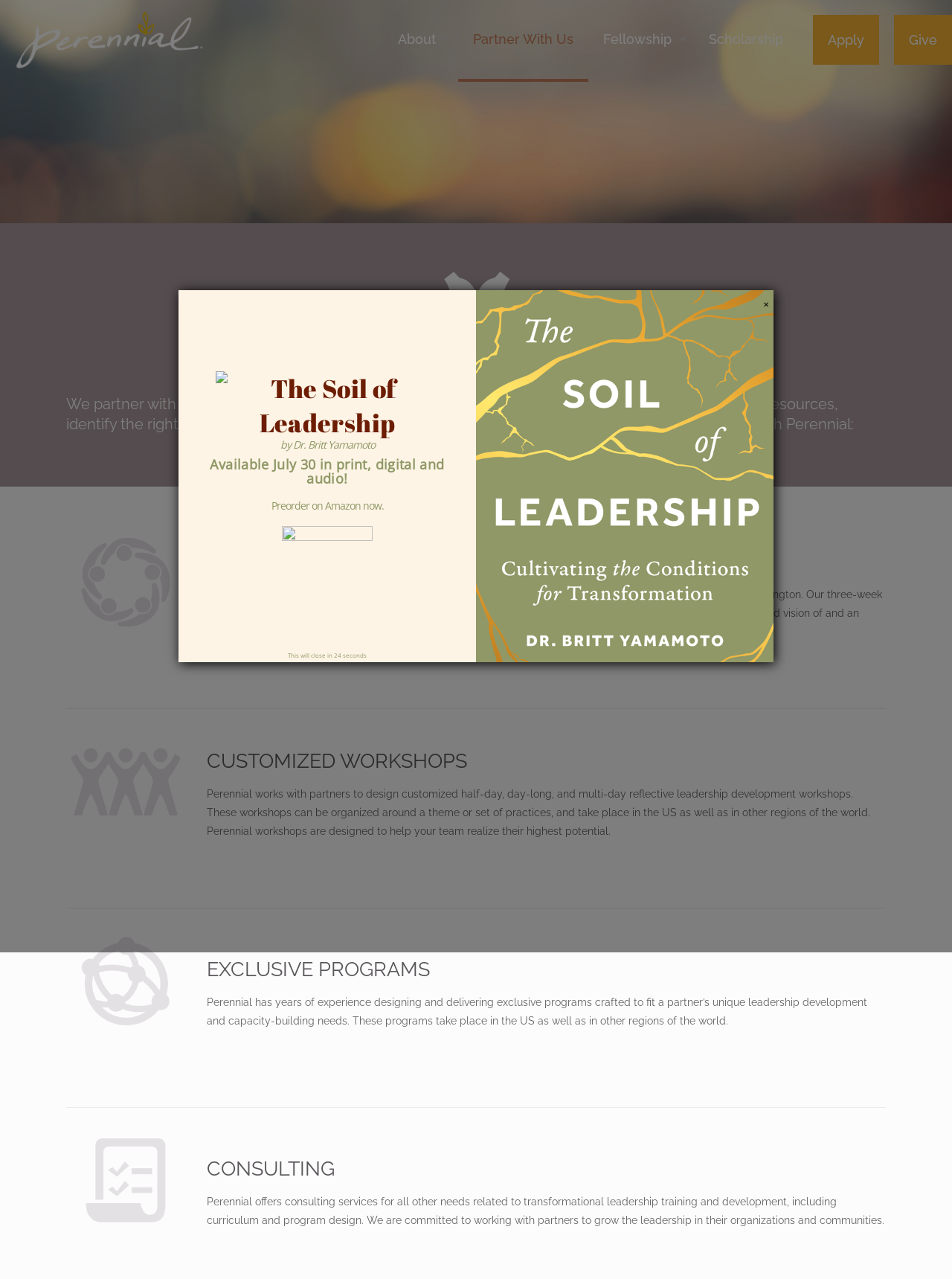How many seconds will the popup window close in?
Look at the webpage screenshot and answer the question with a detailed explanation.

The popup window displays a countdown timer, which shows the number of seconds until it closes. The current value of the timer is 23 seconds, as displayed on the webpage.